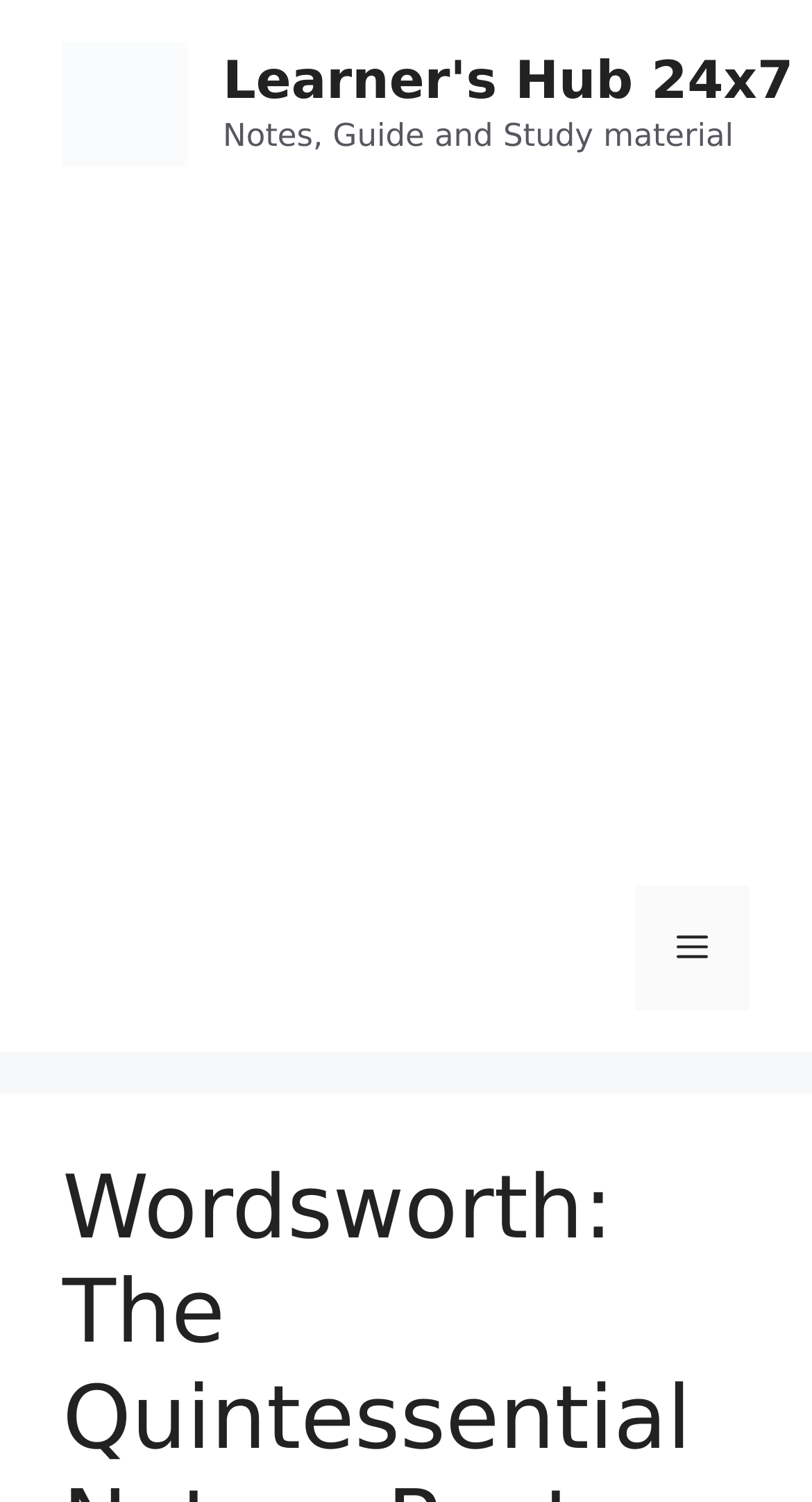Locate the primary headline on the webpage and provide its text.

Wordsworth: The Quintessential Nature Poet and His Spiritual Vision